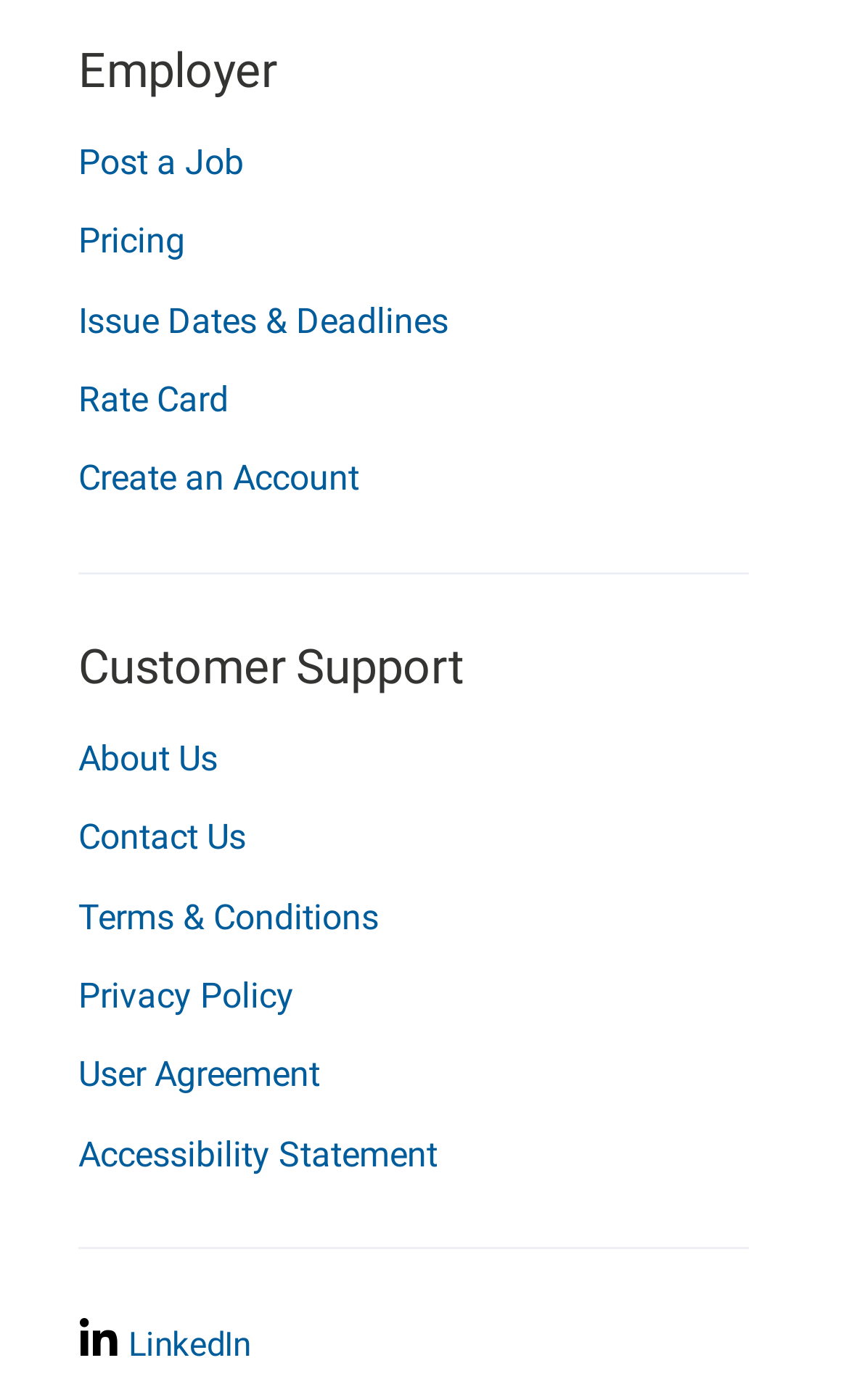How many headings are there on the webpage?
By examining the image, provide a one-word or phrase answer.

2